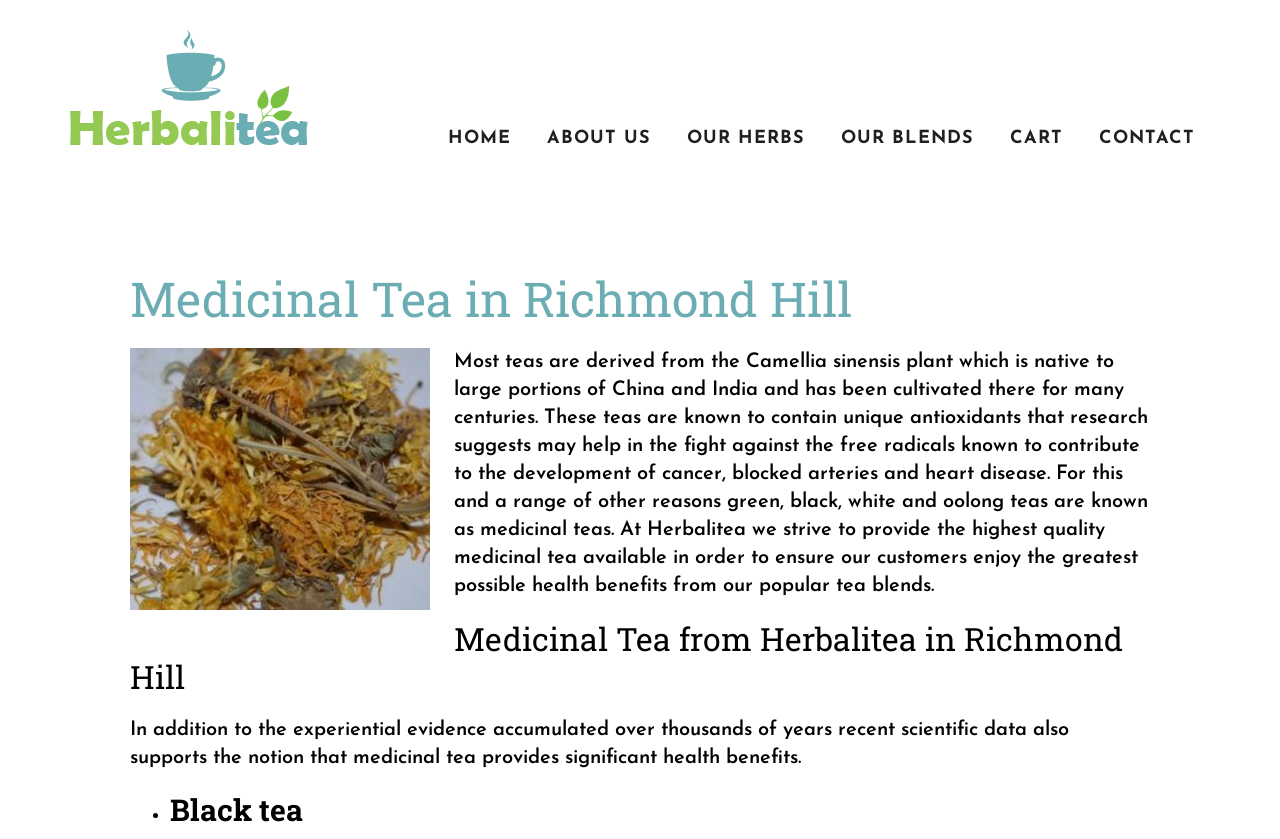Please find and generate the text of the main heading on the webpage.

Medicinal Tea in Richmond Hill